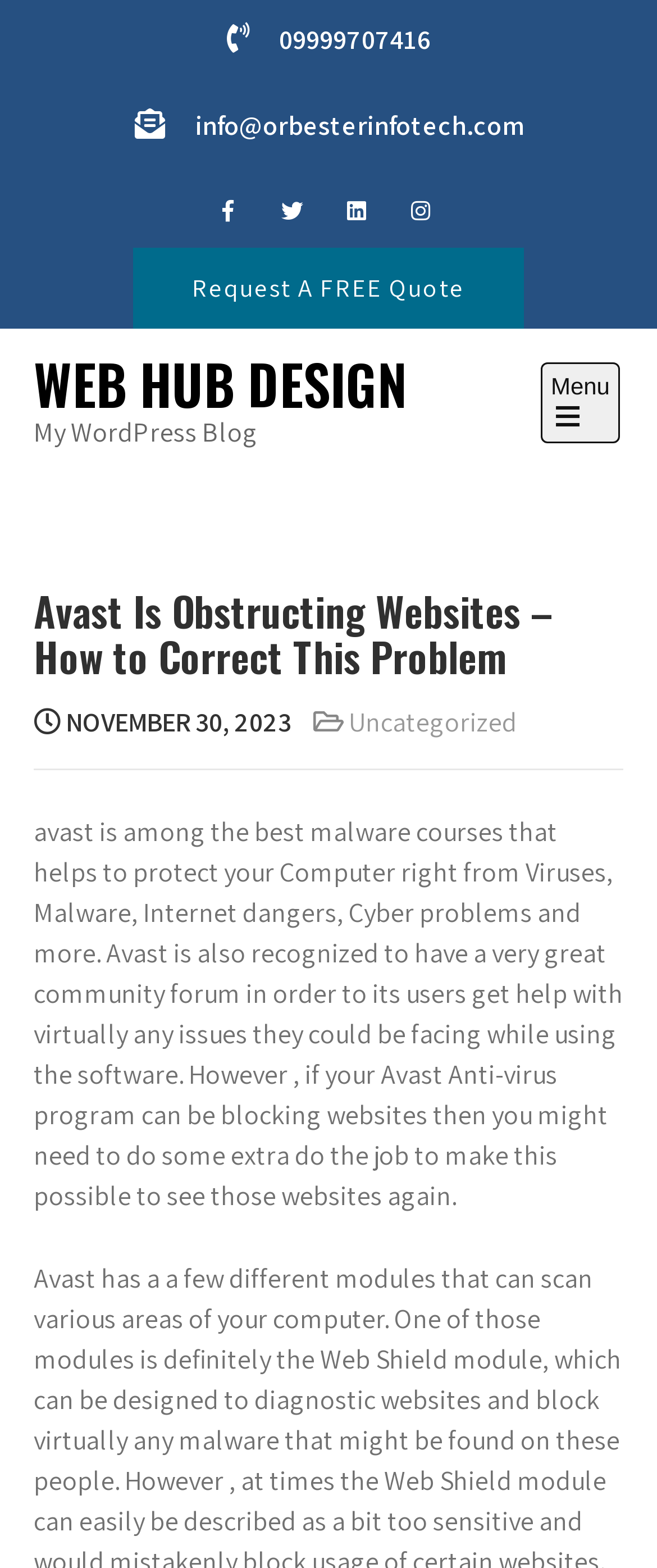Identify and provide the text content of the webpage's primary headline.

WEB HUB DESIGN